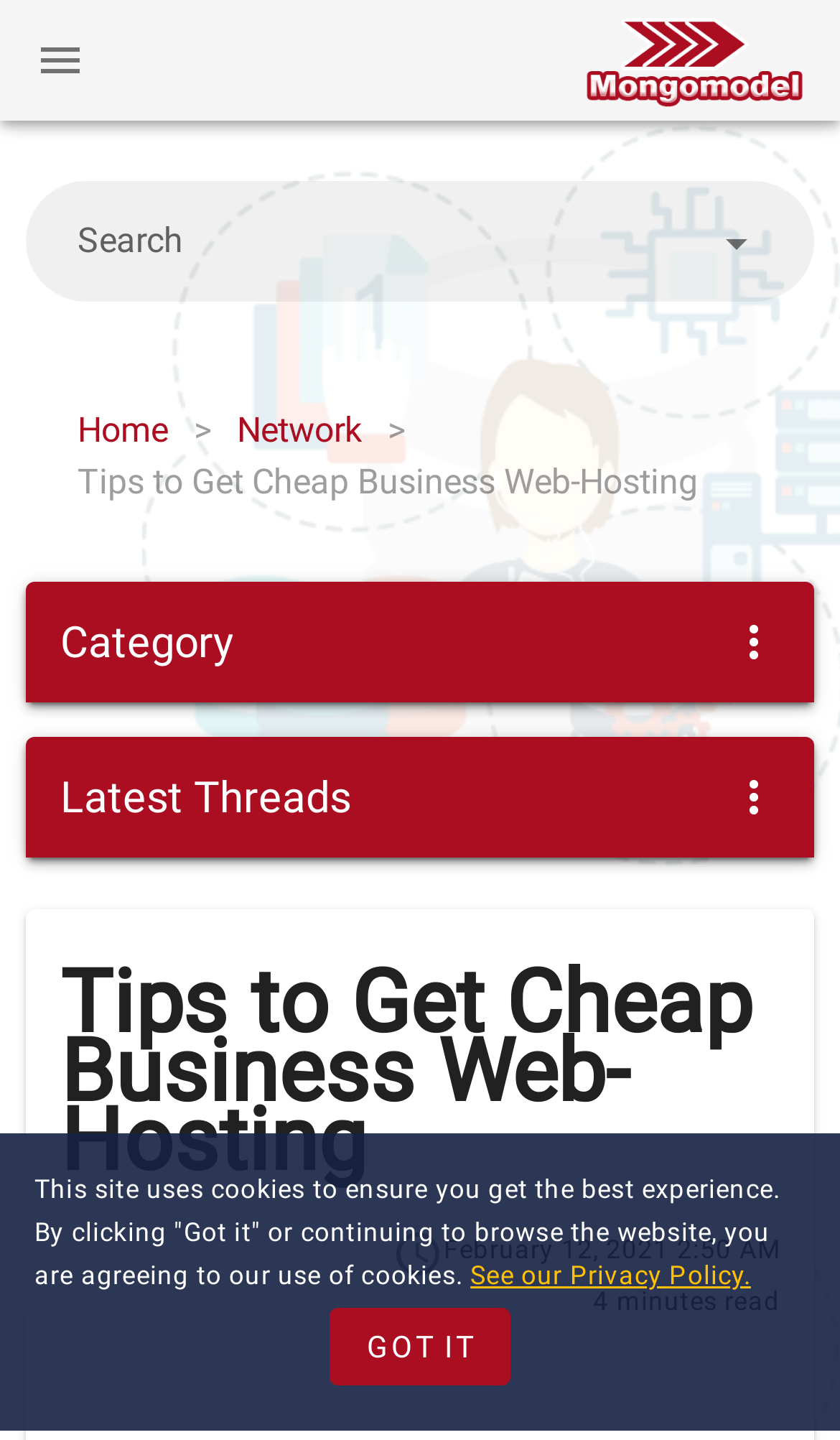Kindly provide the bounding box coordinates of the section you need to click on to fulfill the given instruction: "Click the GOT IT button".

[0.393, 0.908, 0.607, 0.962]